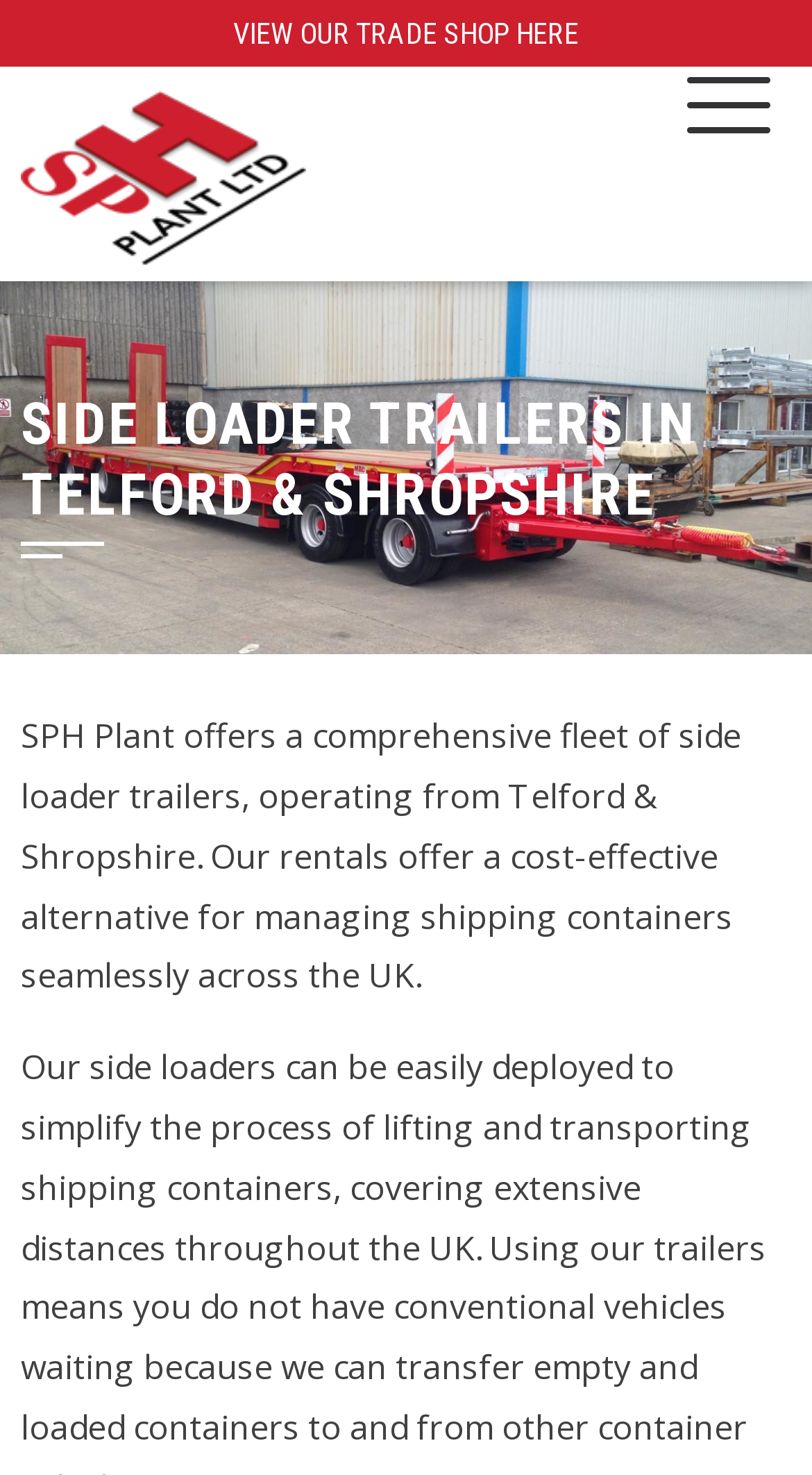Write an exhaustive caption that covers the webpage's main aspects.

The webpage is about SPH Plant's side loader trailers for handling shipping containers. At the top, there is a link to "VIEW OUR TRADE SHOP HERE" positioned near the center of the page. Below it, on the left side, is the company logo, an image with the text "SPH Plant". Next to the logo is a link to the company's homepage, also labeled "SPH Plant".

The main content of the page is headed by a title "SIDE LOADER TRAILERS IN TELFORD & SHROPSHIRE" which spans almost the entire width of the page. Below the title, there are five paragraphs of text. The first paragraph explains that SPH Plant offers a comprehensive fleet of side loader trailers operating from Telford and Shropshire. The second paragraph continues to describe the operating location. A period marks the end of the second paragraph. The third paragraph details the cost-effective benefits of using their rentals for managing shipping containers across the UK. The fourth paragraph explains how their side loaders can be easily deployed, and the fifth paragraph elaborates on how they simplify the process of lifting and transporting shipping containers over extensive distances throughout the UK.